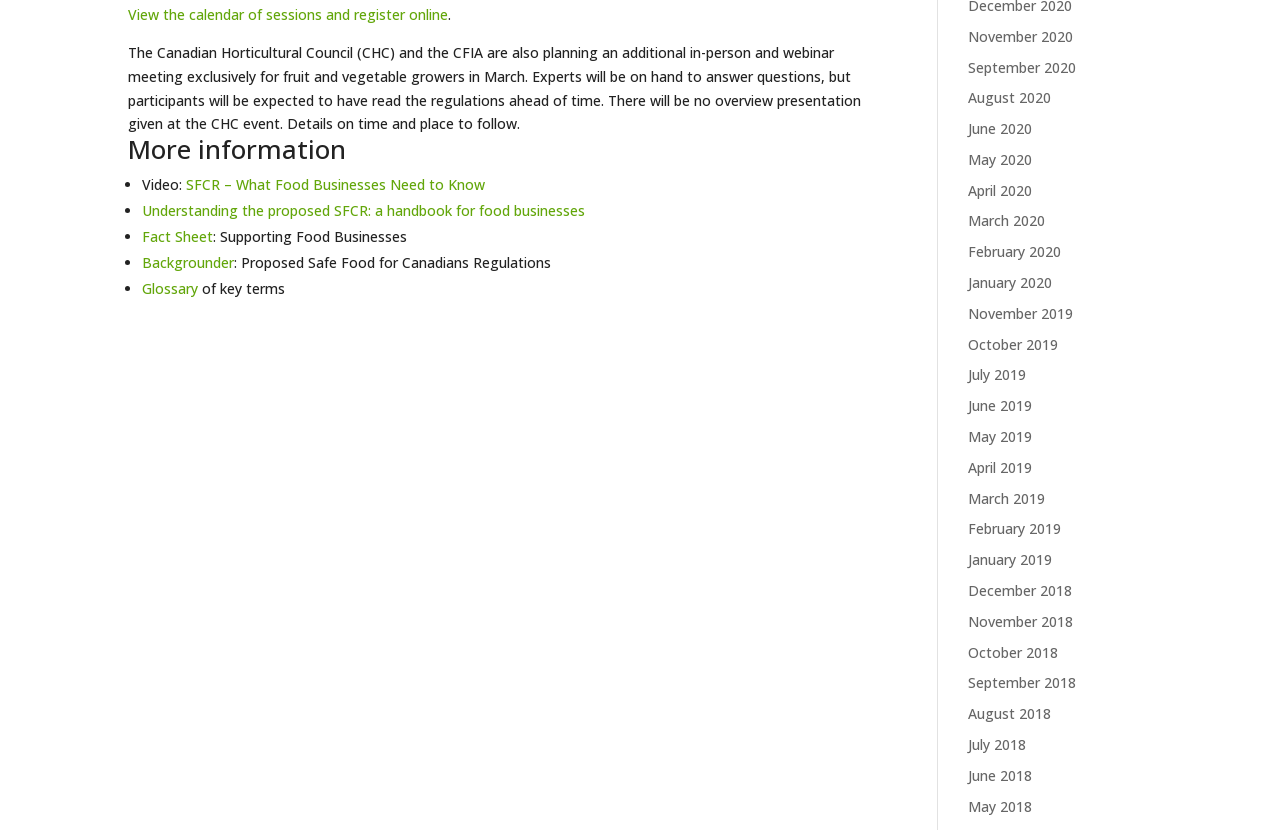What is the topic of the meeting in March?
Please elaborate on the answer to the question with detailed information.

The webpage mentions that the Canadian Horticultural Council (CHC) and the CFIA are planning an additional in-person and webinar meeting exclusively for fruit and vegetable growers in March.